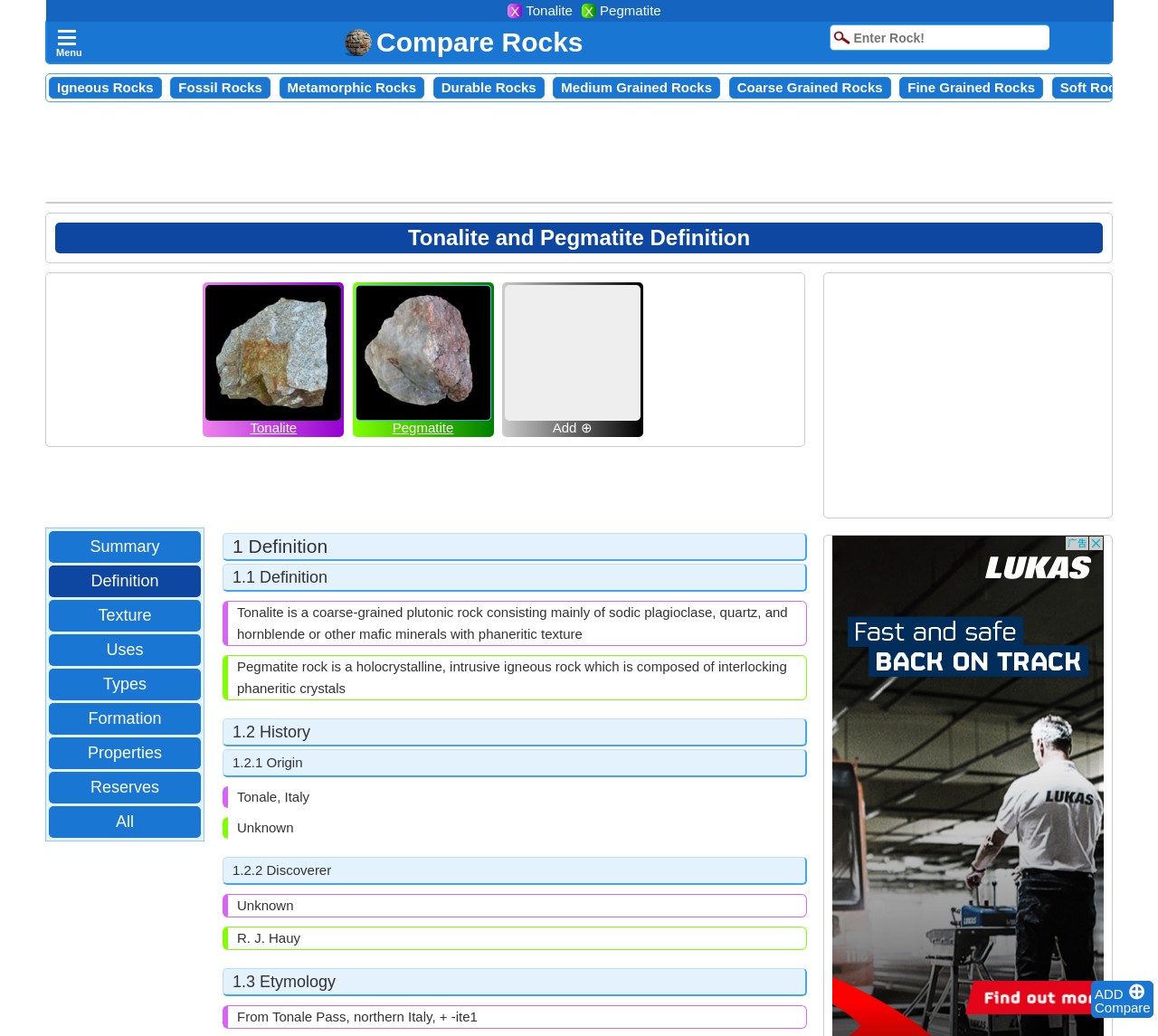Where is the origin of Tonalite?
Using the image as a reference, give an elaborate response to the question.

I found this answer by looking at the section '1.2.1 Origin' where it mentions 'Tonalite : Origin' and the corresponding text is 'Tonale, Italy'.